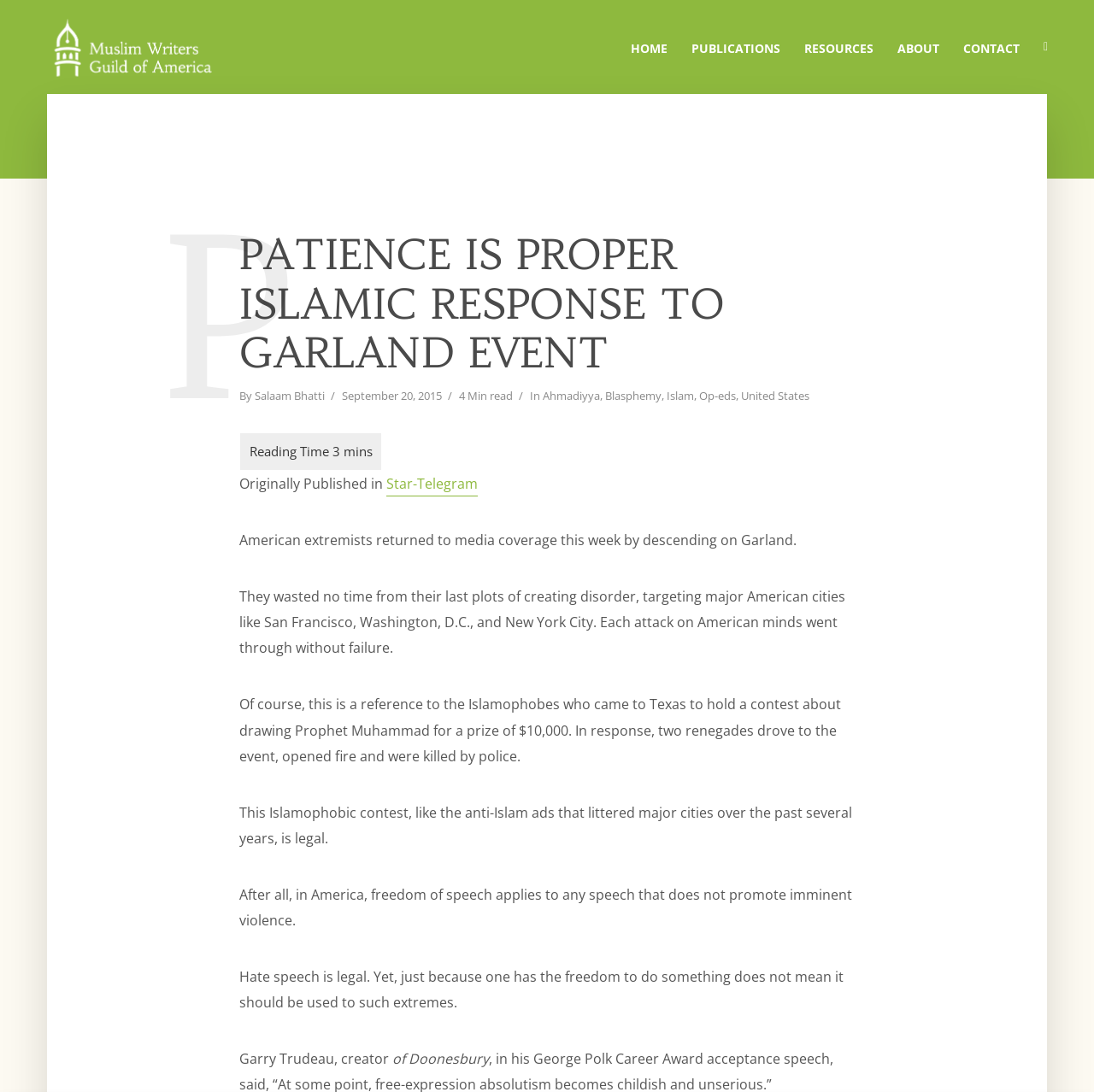Identify and generate the primary title of the webpage.

PATIENCE IS PROPER ISLAMIC RESPONSE TO GARLAND EVENT